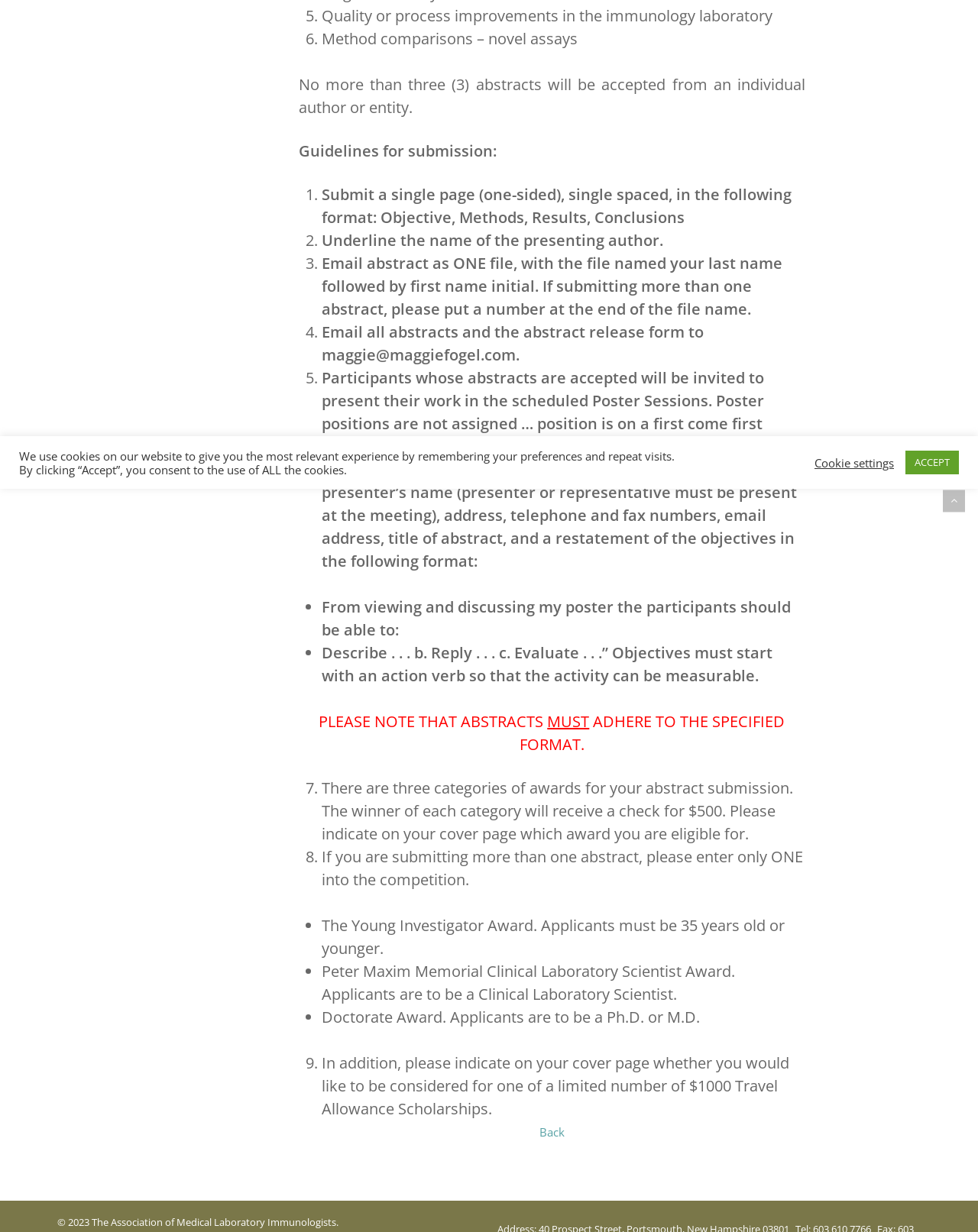Using the description "Back", locate and provide the bounding box of the UI element.

[0.551, 0.913, 0.577, 0.925]